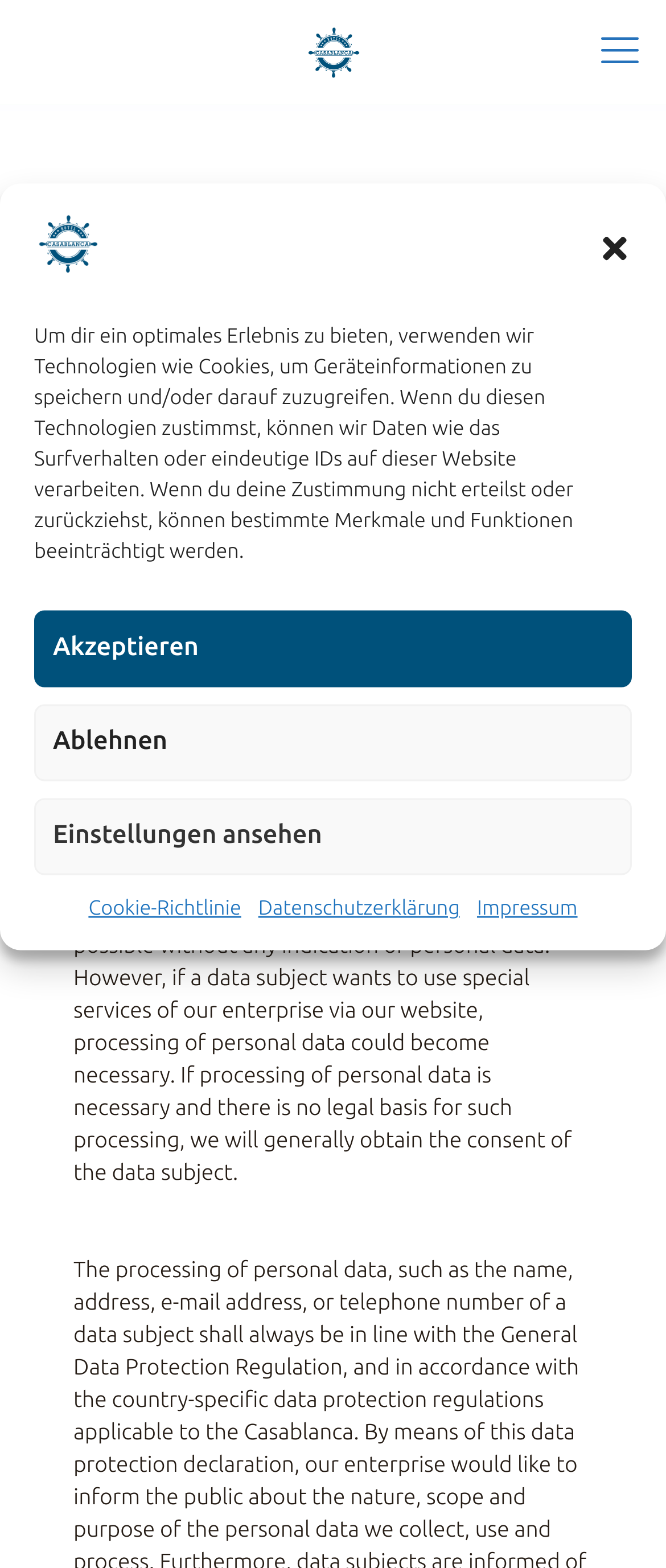Provide a thorough description of the webpage's content and layout.

The webpage is about the protection of data privacy at Hotel Casablanca. At the top, there is a dialog box with a title "Cookie-Zustimmung verwalten" (Cookie Consent Management) that occupies most of the screen. Within this dialog, there is a small image of Hotel Casablanca at the top left, and a "Close dialogue" button at the top right. Below the image, there is a paragraph of text explaining the use of technologies like cookies to store and access device information, and how it affects the user's experience on the website.

Below the text, there are three buttons: "Akzeptieren" (Accept), "Ablehnen" (Decline), and "Einstellungen ansehen" (View Settings). Additionally, there are three links: "Cookie-Richtlinie" (Cookie Policy), "Datenschutzerklärung" (Privacy Policy), and "Impressum" (Imprint).

Outside of the dialog box, at the very top of the page, there is a link to "Casablanca Hotel" that spans the entire width of the page, accompanied by a small image of the hotel. To the right of the image, there is a "mobile menu" link.

Below the dialog box, there is a heading "Protection of data privacy" followed by a lengthy paragraph of text that explains the hotel's data protection policy. At the bottom right of the page, there is a "Back to top icon" link.